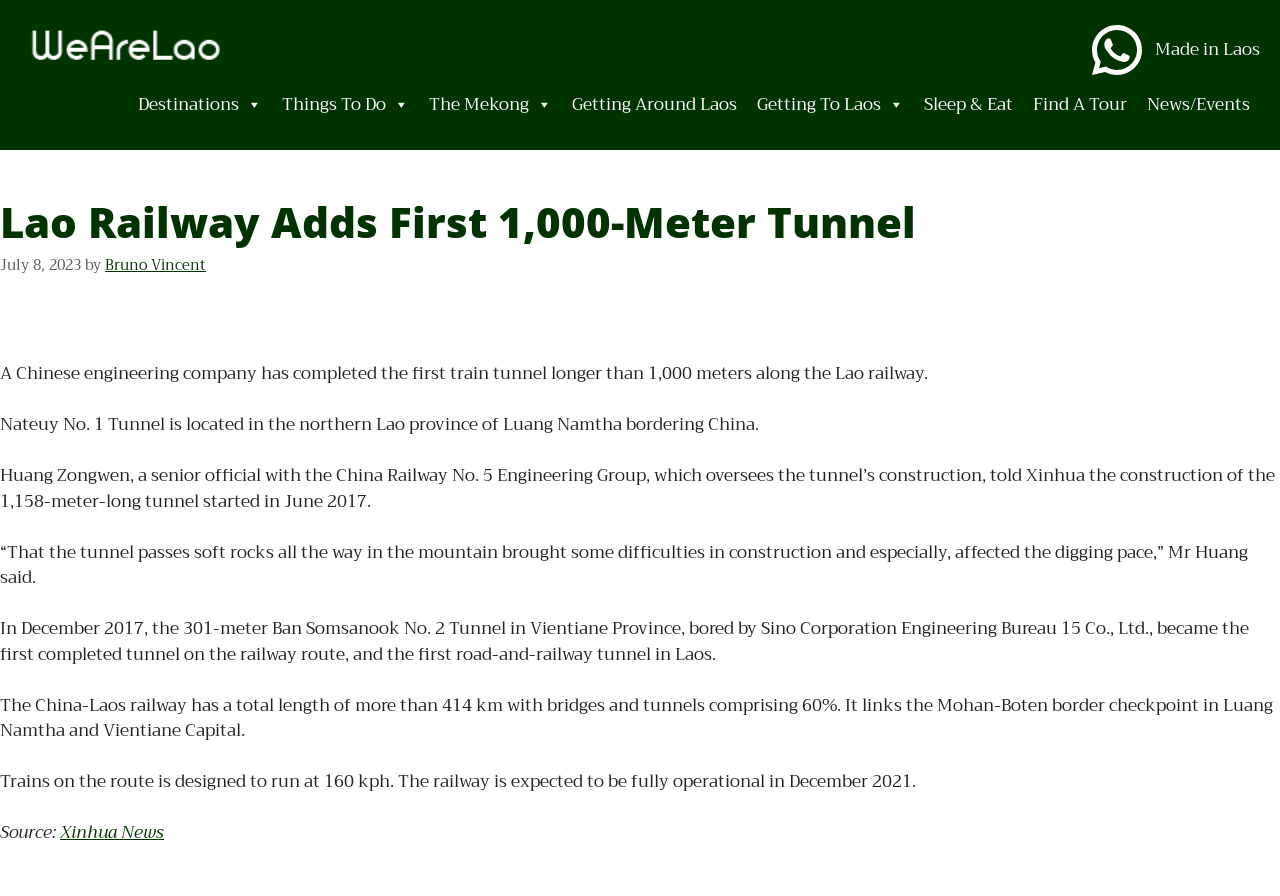Where is the Nateuy No. 1 Tunnel located?
Look at the image and answer the question with a single word or phrase.

Luang Namtha province